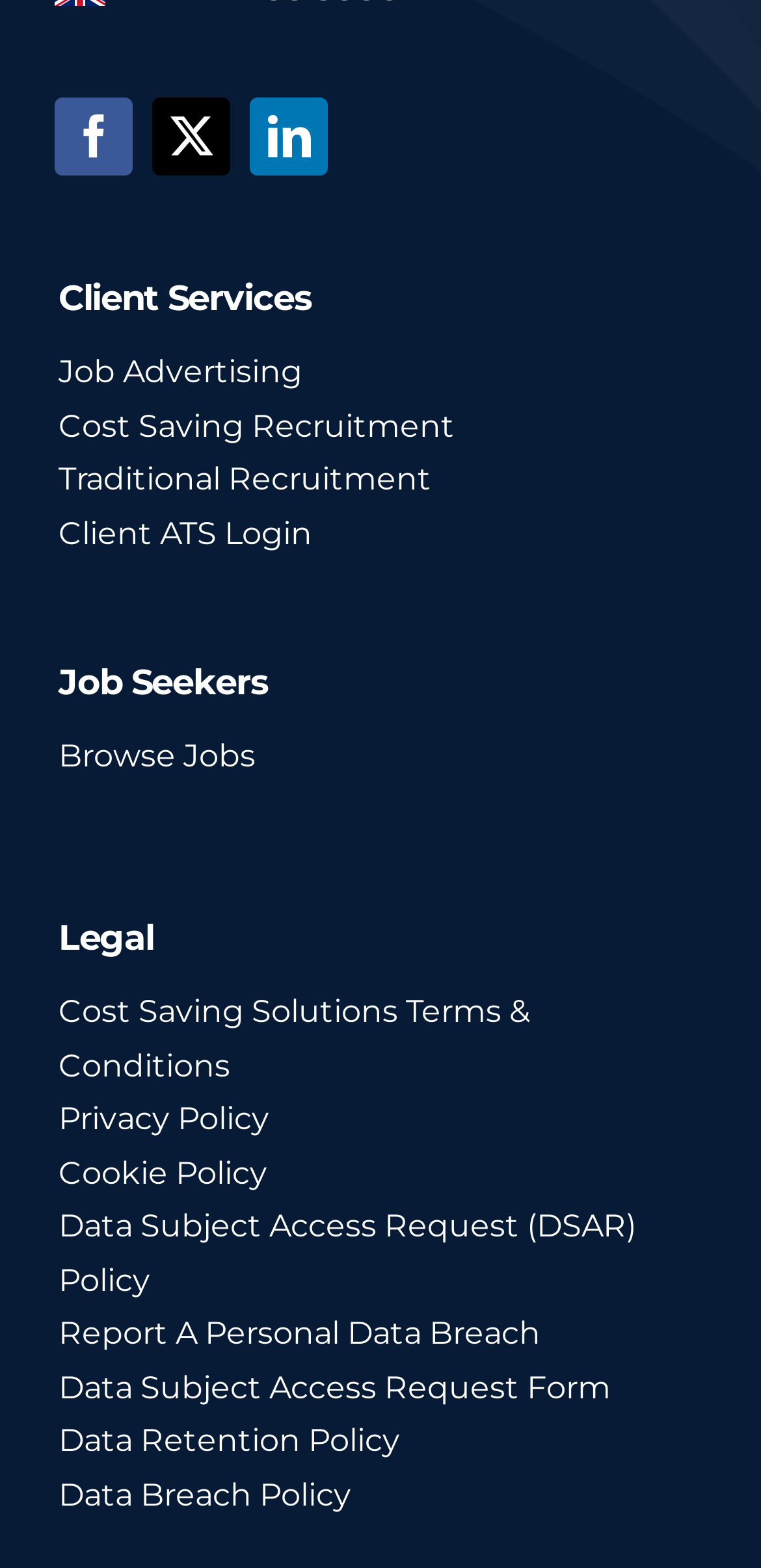Bounding box coordinates must be specified in the format (top-left x, top-left y, bottom-right x, bottom-right y). All values should be floating point numbers between 0 and 1. What are the bounding box coordinates of the UI element described as: aria-label="facebook" title="Facebook"

[0.073, 0.062, 0.175, 0.112]